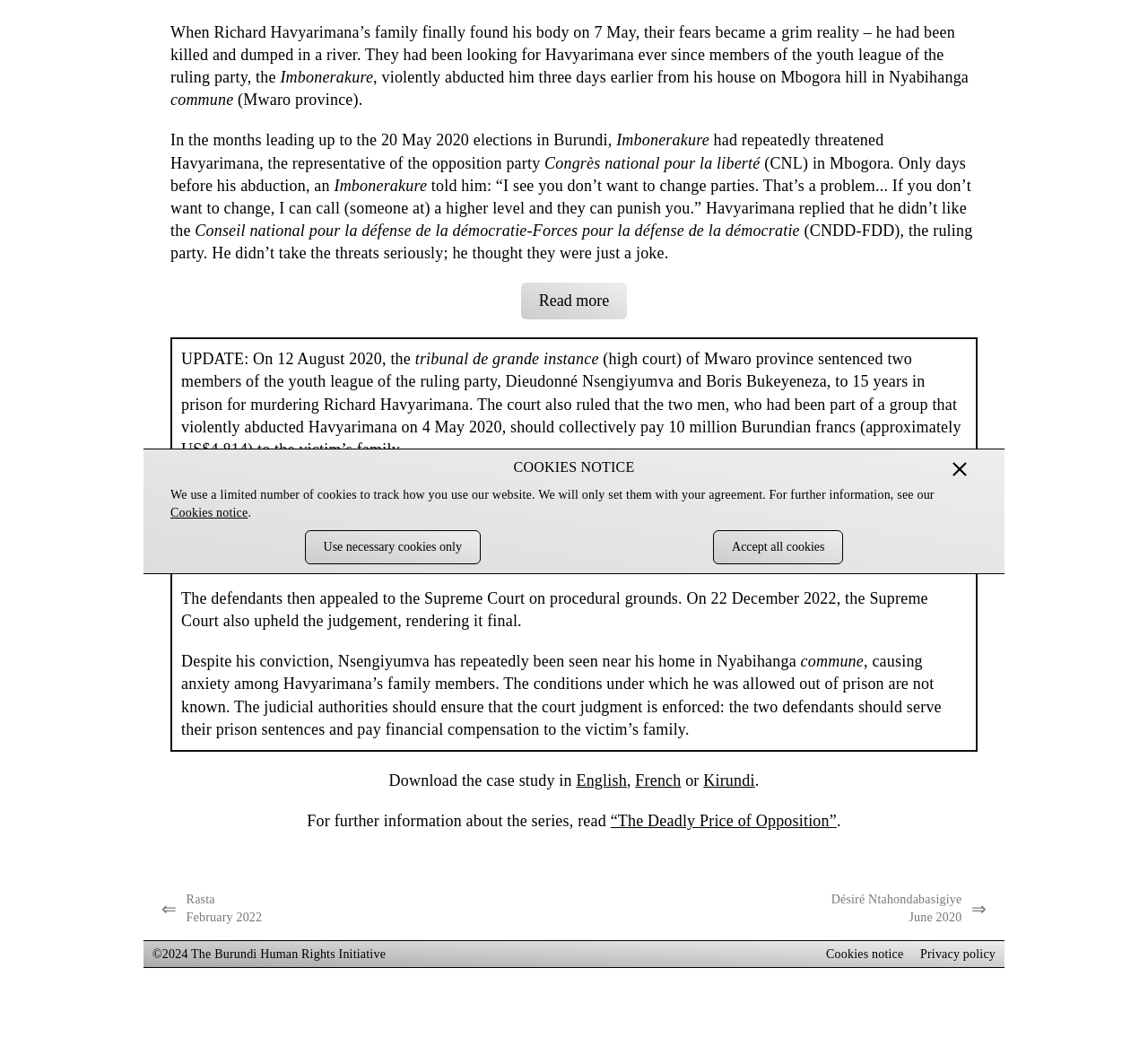Locate the bounding box coordinates for the element described below: "French". The coordinates must be four float values between 0 and 1, formatted as [left, top, right, bottom].

[0.553, 0.731, 0.593, 0.748]